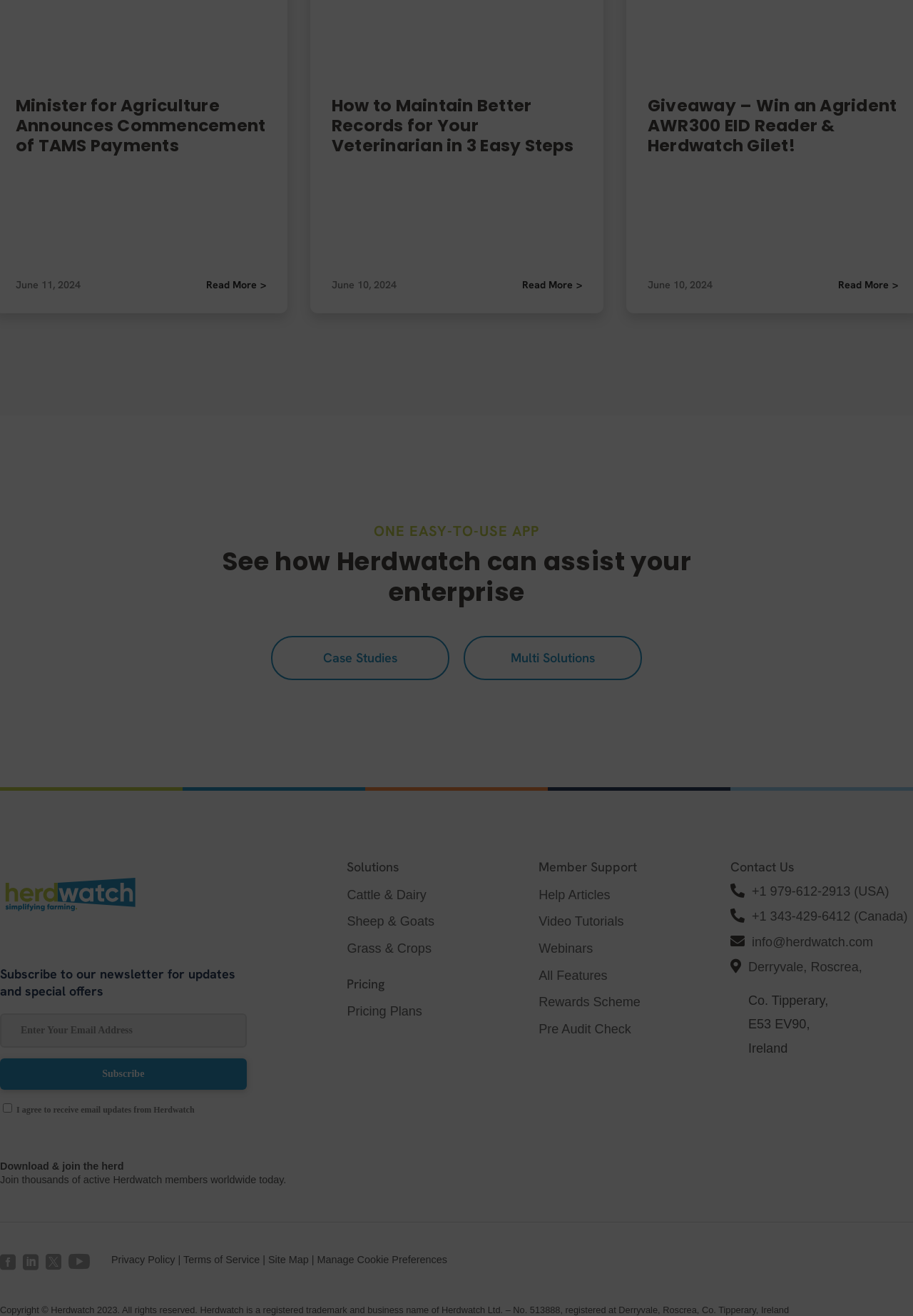Determine the bounding box coordinates for the clickable element to execute this instruction: "View Case Studies". Provide the coordinates as four float numbers between 0 and 1, i.e., [left, top, right, bottom].

[0.297, 0.483, 0.492, 0.517]